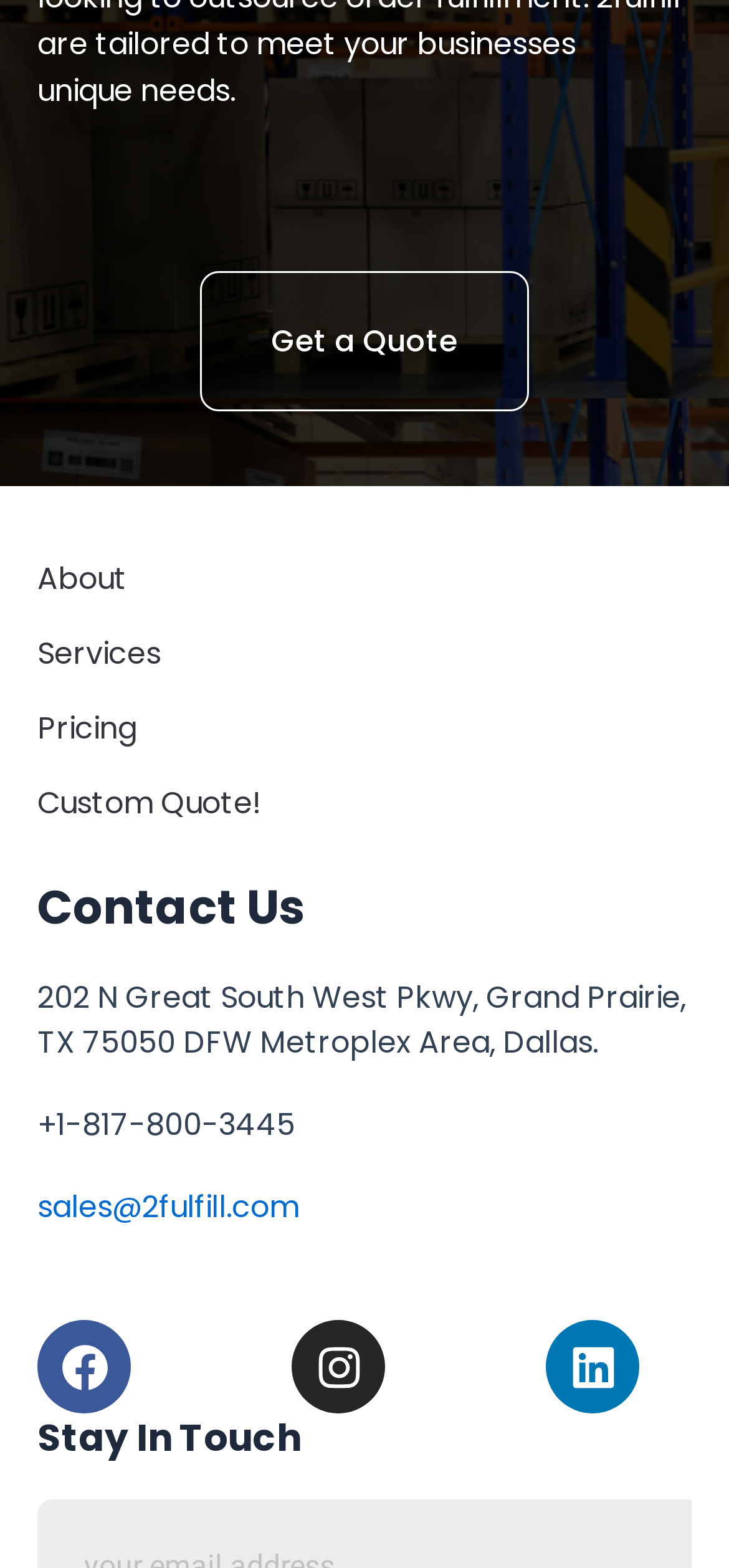Identify the bounding box coordinates for the element that needs to be clicked to fulfill this instruction: "Login to the website". Provide the coordinates in the format of four float numbers between 0 and 1: [left, top, right, bottom].

None